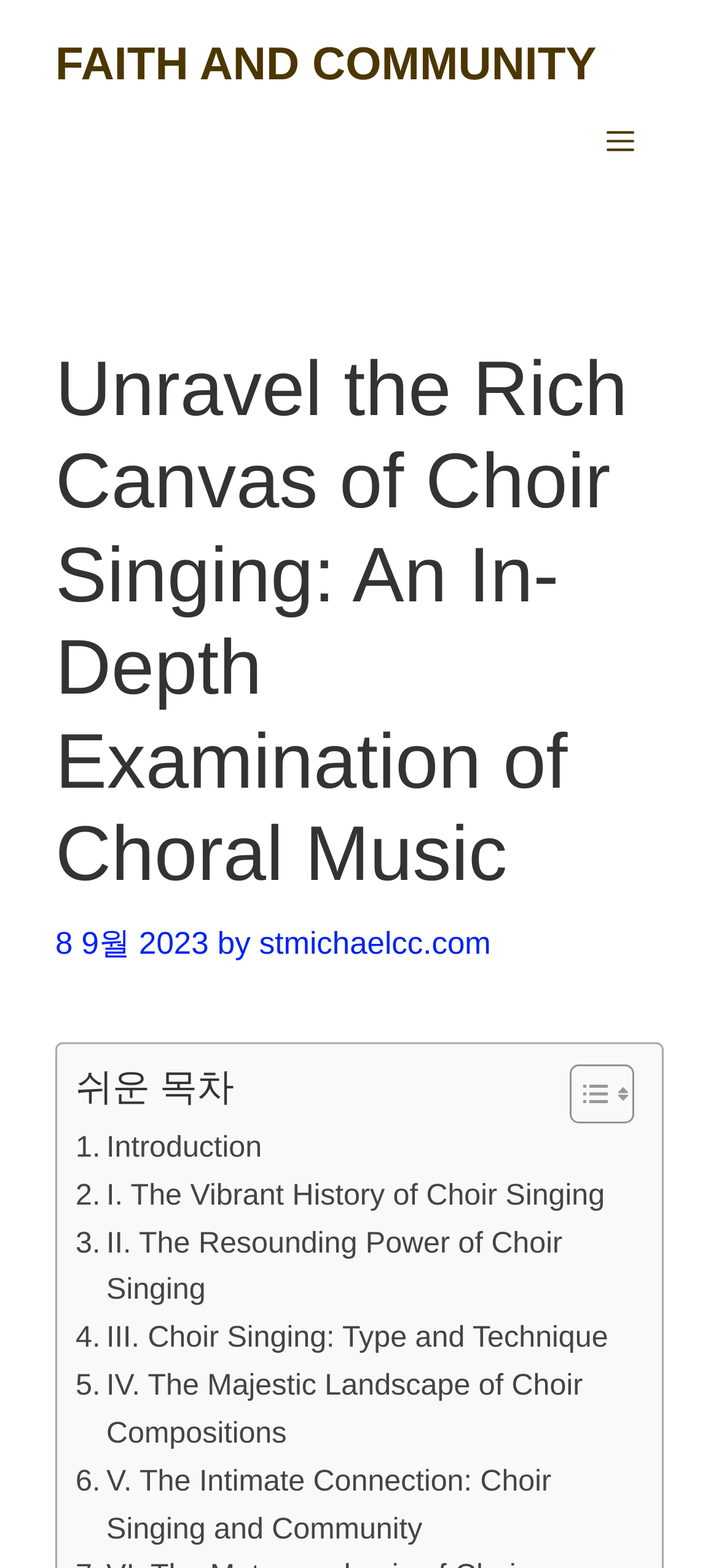Provide a thorough description of the webpage you see.

This webpage is about the rich tradition of choir singing, its cultural significance, and its impact on community. At the top, there is a banner with a link to the site "FAITH AND COMMUNITY" and a mobile toggle button on the right side. Below the banner, there is a navigation menu that can be expanded by clicking the "Menu" button.

The main content area is divided into two sections. On the left, there is a header with the title "Unravel the Rich Canvas of Choir Singing: An In-Depth Examination of Choral Music" and a timestamp "8 9월 2023" below it, indicating when the article was published. The author's name is provided as a link to "stmichaelcc.com".

On the right side of the header, there is a table of contents with links to different sections of the article, including "Introduction", "The Vibrant History of Choir Singing", "The Resounding Power of Choir Singing", and others. Each section has a toggle button with an image of a plus sign or a minus sign, indicating whether the section is expanded or collapsed.

The webpage has a total of 5 links to different sections of the article, and 2 images of plus and minus signs. The overall structure of the webpage is organized, with clear headings and concise text, making it easy to navigate and read.